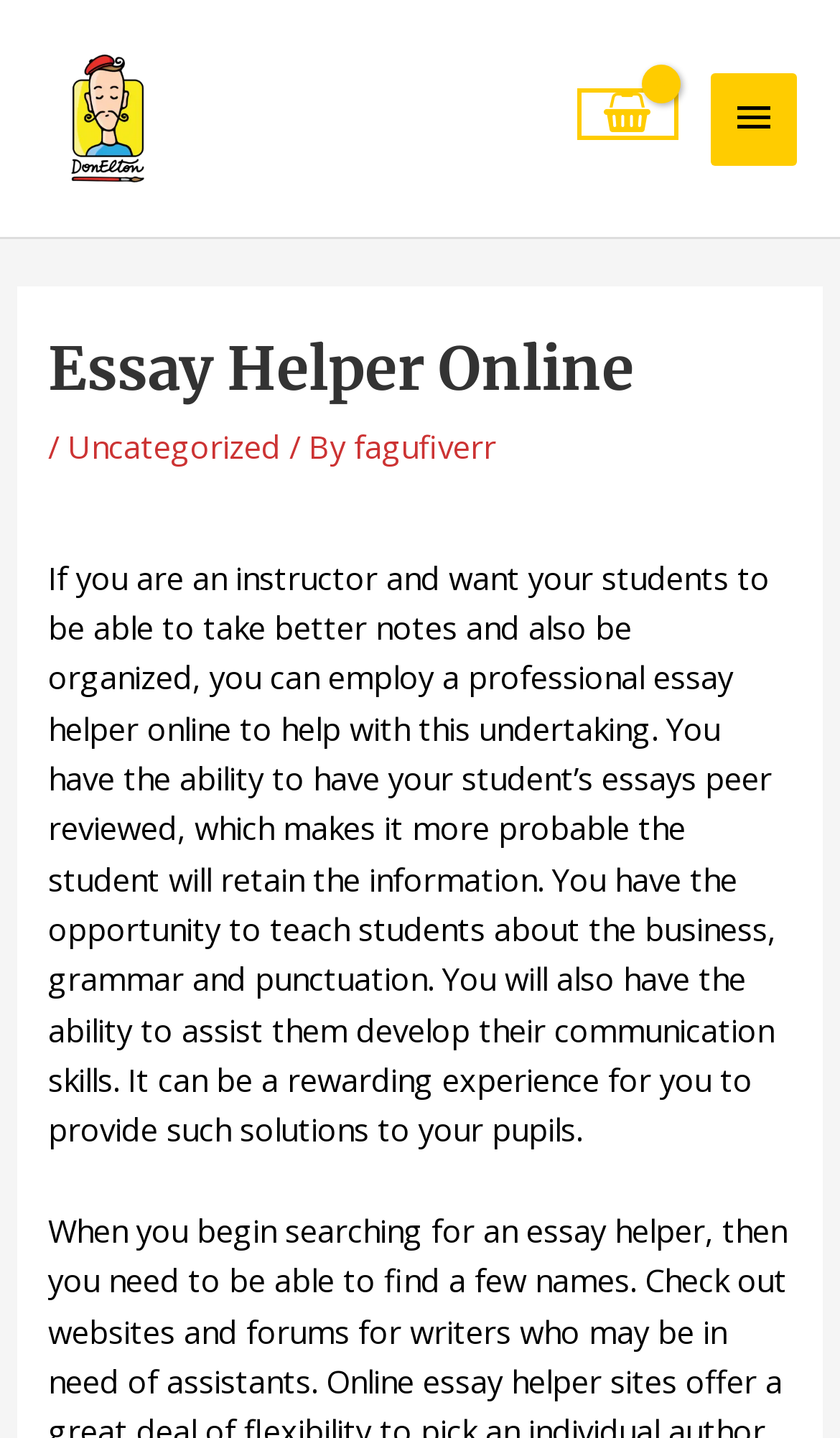What is the website about?
Please provide a single word or phrase based on the screenshot.

Essay helper online